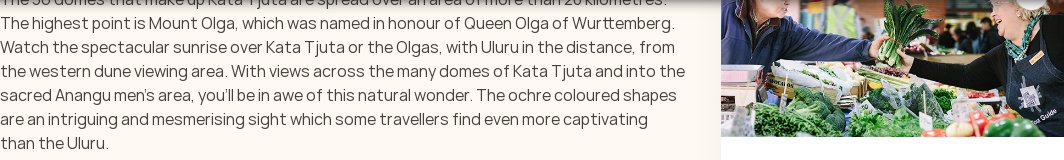What is the cultural significance of the area to the Anangu people?
Examine the image and provide an in-depth answer to the question.

The caption states that the area of Kata Tjuta has sacred significance to the Anangu people, adding depth to the visual spectacle and making it a site where nature's beauty intertwines with cultural heritage.